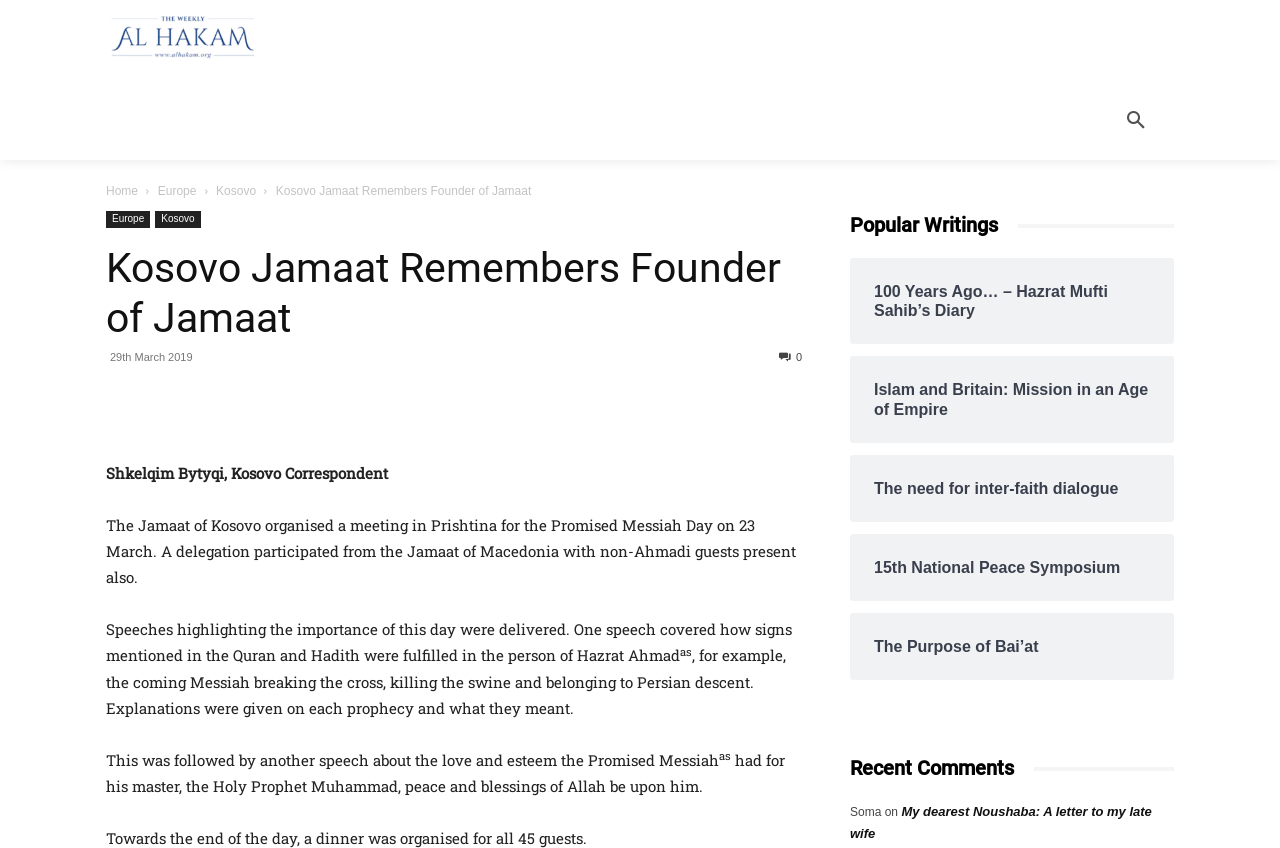Construct a thorough caption encompassing all aspects of the webpage.

The webpage is about the Jamaat of Kosovo remembering the founder of Jamaat. At the top, there is a navigation menu with links to "Al Hakam", "Friday Sermon", "Articles", "News", "AHI Podcast", "EXCLUSIVE", "Announcement", and "More". On the right side of the navigation menu, there is a search button.

Below the navigation menu, there is a header section with a title "Kosovo Jamaat Remembers Founder of Jamaat" and a time stamp "29th March 2019". On the right side of the header section, there is a link with a share icon and social media links.

The main content of the webpage is an article about the Jamaat of Kosovo organizing a meeting in Prishtina for the Promised Messiah Day on 23 March. The article is divided into several paragraphs, describing the event, including speeches and a dinner organized for the guests. The article also mentions the participation of a delegation from the Jamaat of Macedonia and non-Ahmadi guests.

On the right side of the article, there are two sections: "Popular Writings" and "Recent Comments". The "Popular Writings" section lists five links to articles, including "100 Years Ago… – Hazrat Mufti Sahib’s Diary" and "The Purpose of Bai’at". The "Recent Comments" section lists a single comment from a user named "Soma" on an article titled "My dearest Noushaba: A letter to my late wife".

At the top left corner of the webpage, there are links to "Home", "Europe", and "Kosovo", which seem to be navigation links to other sections of the website.